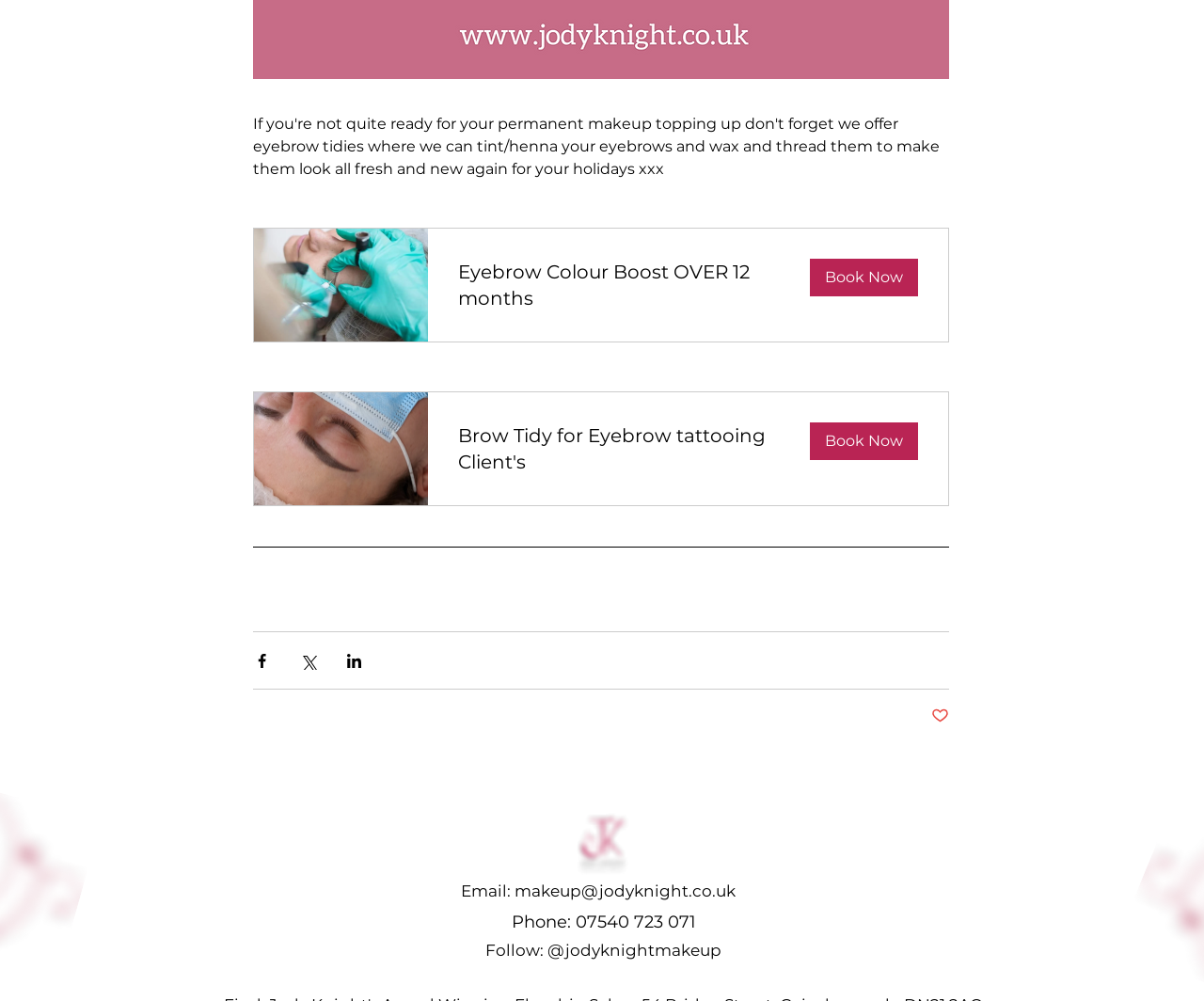Please determine the bounding box coordinates of the area that needs to be clicked to complete this task: 'Follow Jody Knight on Twitter'. The coordinates must be four float numbers between 0 and 1, formatted as [left, top, right, bottom].

[0.494, 0.964, 0.512, 0.986]